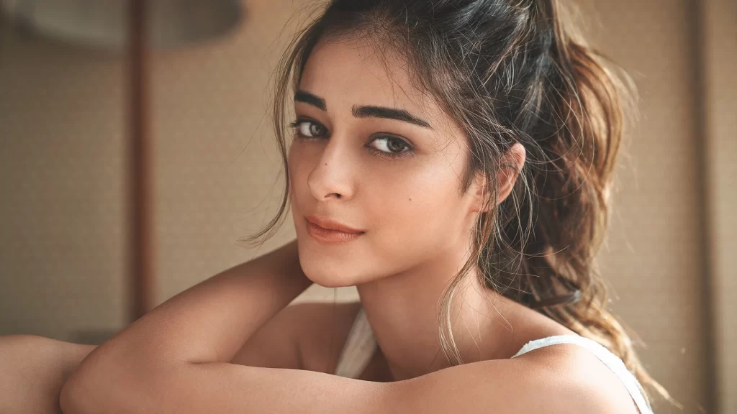What type of top is Ananya Panday wearing?
Based on the image, give a one-word or short phrase answer.

Sleeveless